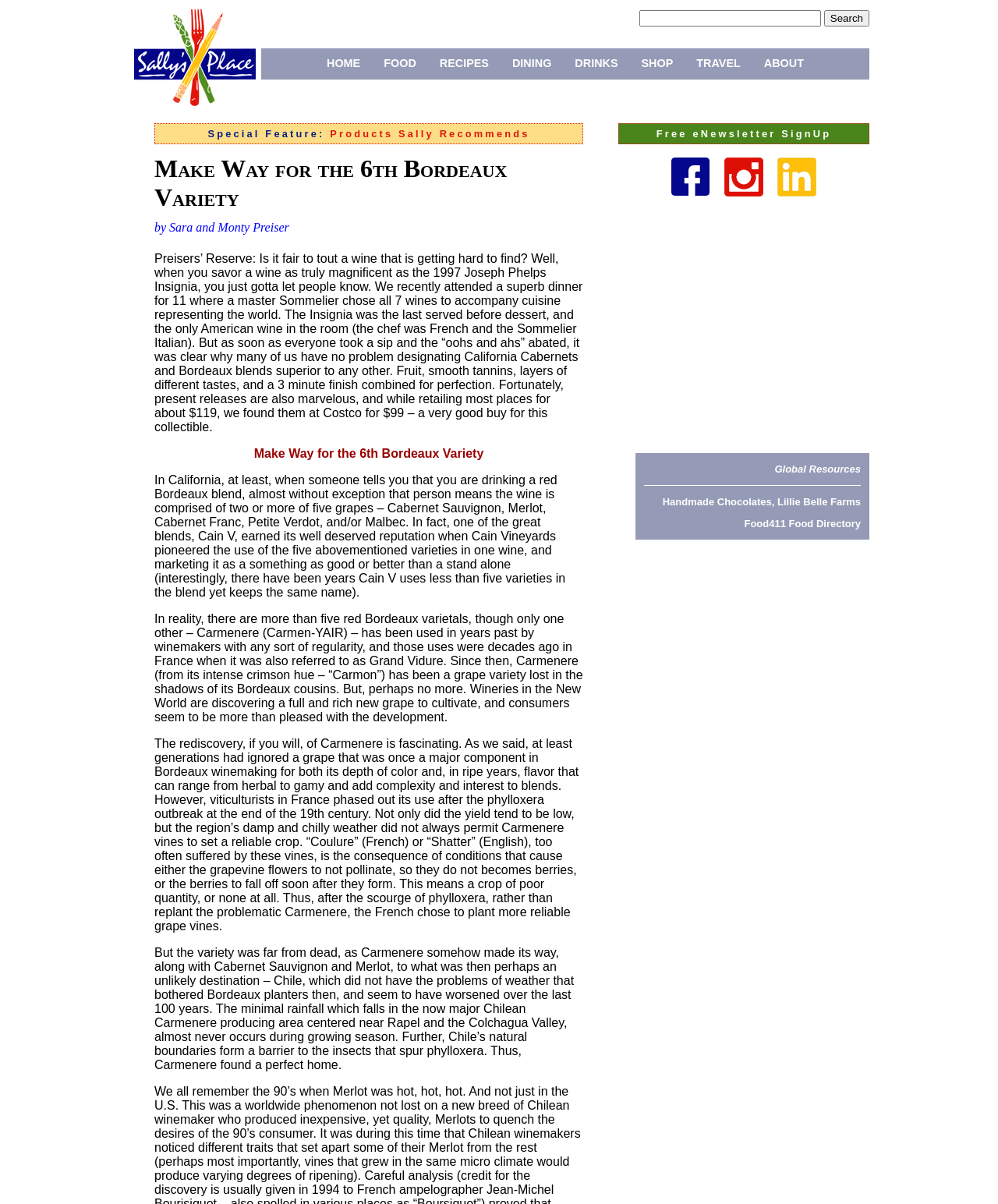Find the bounding box coordinates of the element to click in order to complete this instruction: "Read about Products Sally Recommends". The bounding box coordinates must be four float numbers between 0 and 1, denoted as [left, top, right, bottom].

[0.331, 0.106, 0.531, 0.116]